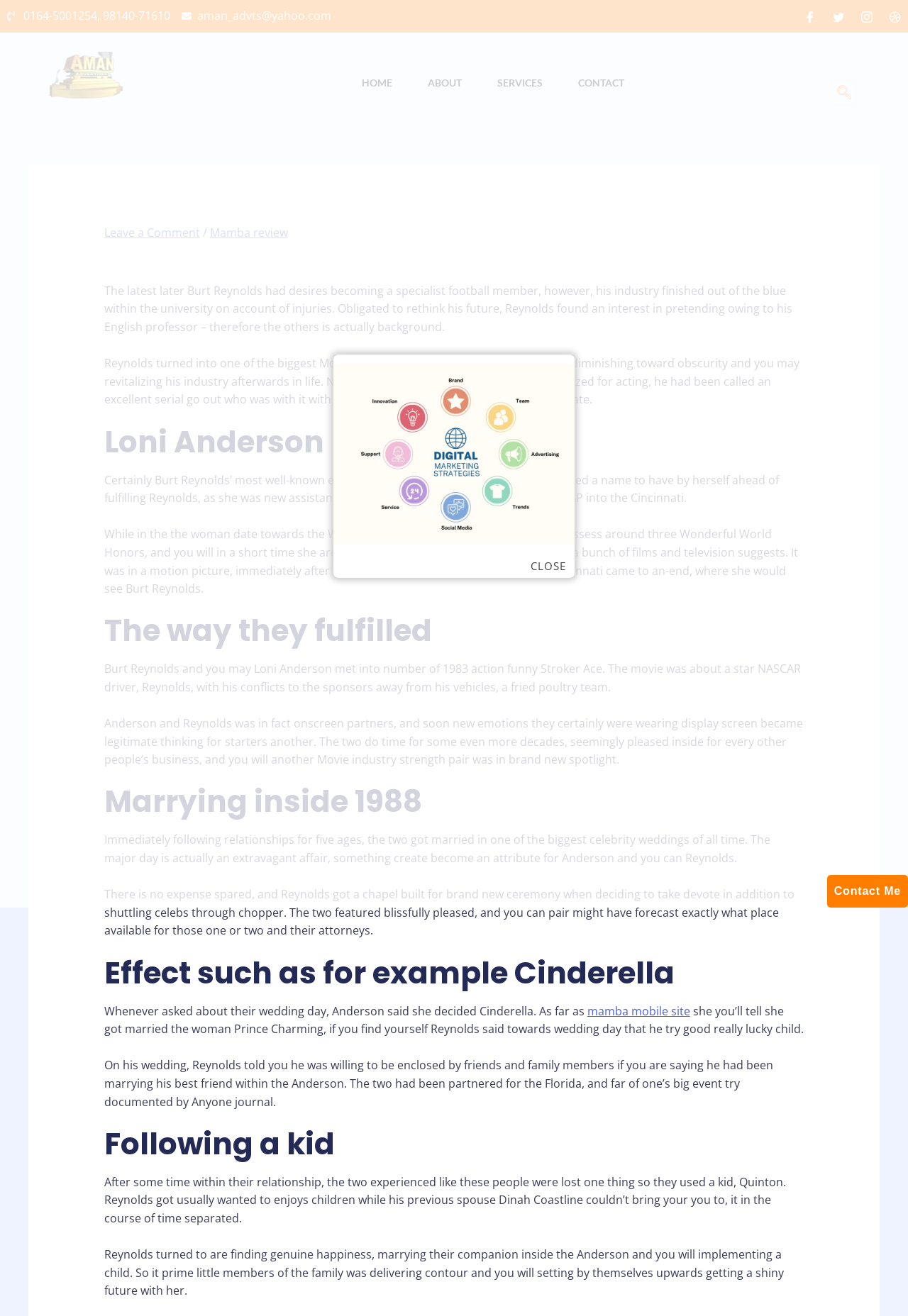Respond concisely with one word or phrase to the following query:
What is the name of Burt Reynolds and Loni Anderson's adopted child?

Quinton